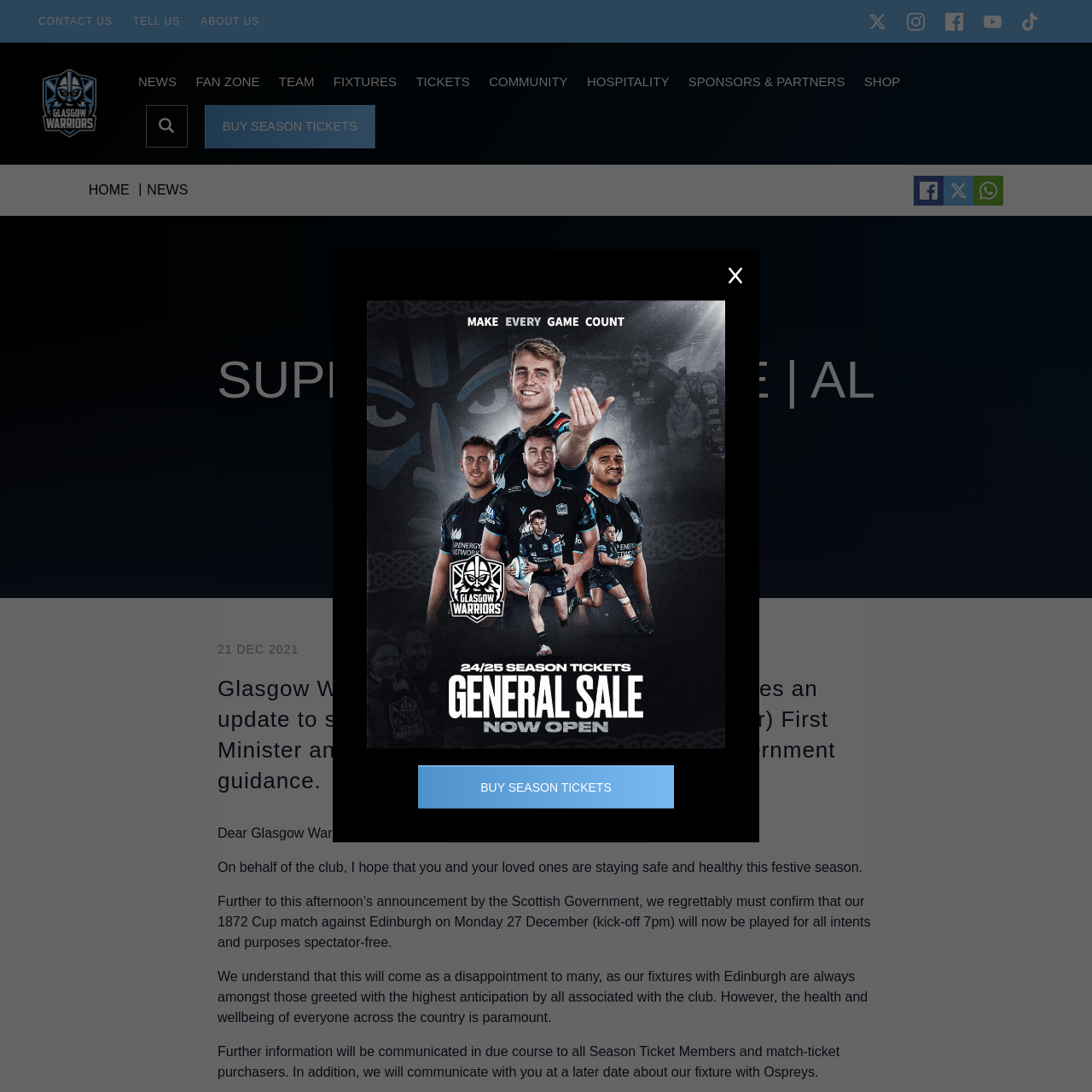Determine the bounding box coordinates of the element's region needed to click to follow the instruction: "Share on Facebook". Provide these coordinates as four float numbers between 0 and 1, formatted as [left, top, right, bottom].

[0.837, 0.161, 0.864, 0.188]